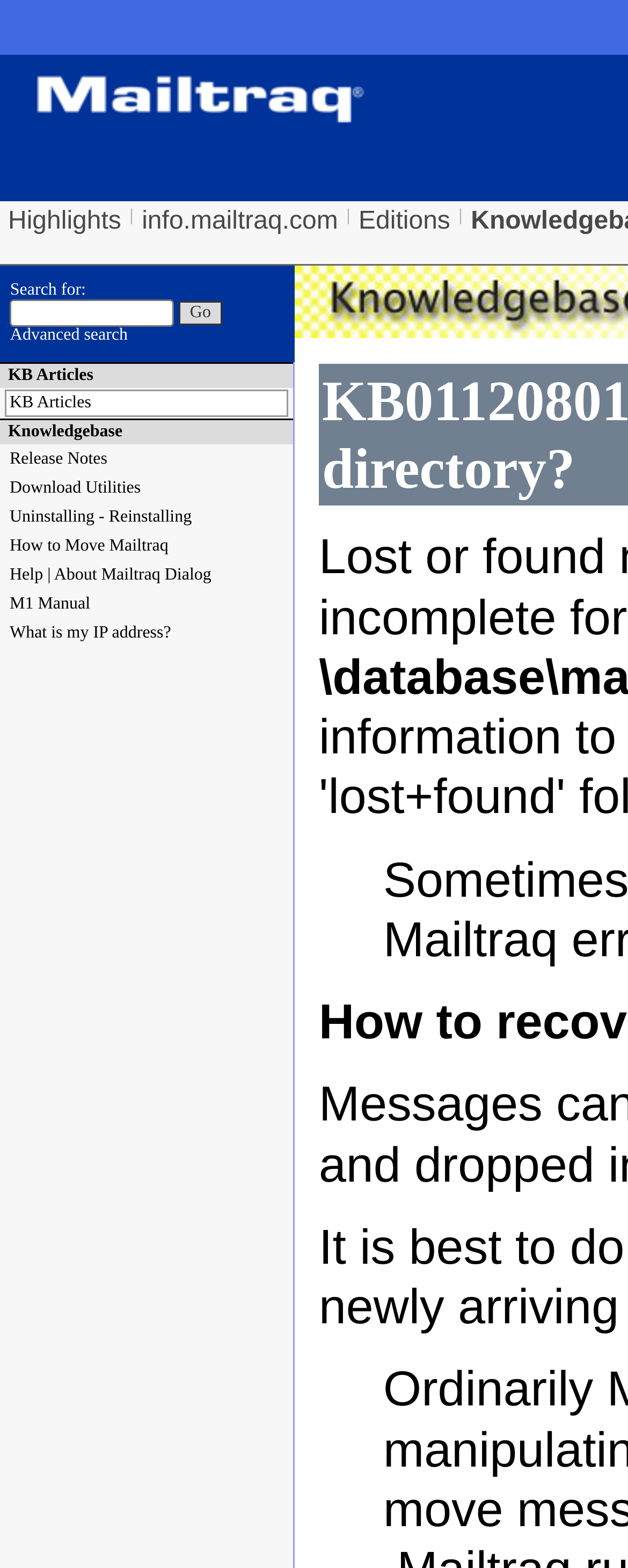From the webpage screenshot, predict the bounding box of the UI element that matches this description: "Uninstalling - Reinstalling".

[0.008, 0.321, 0.459, 0.339]